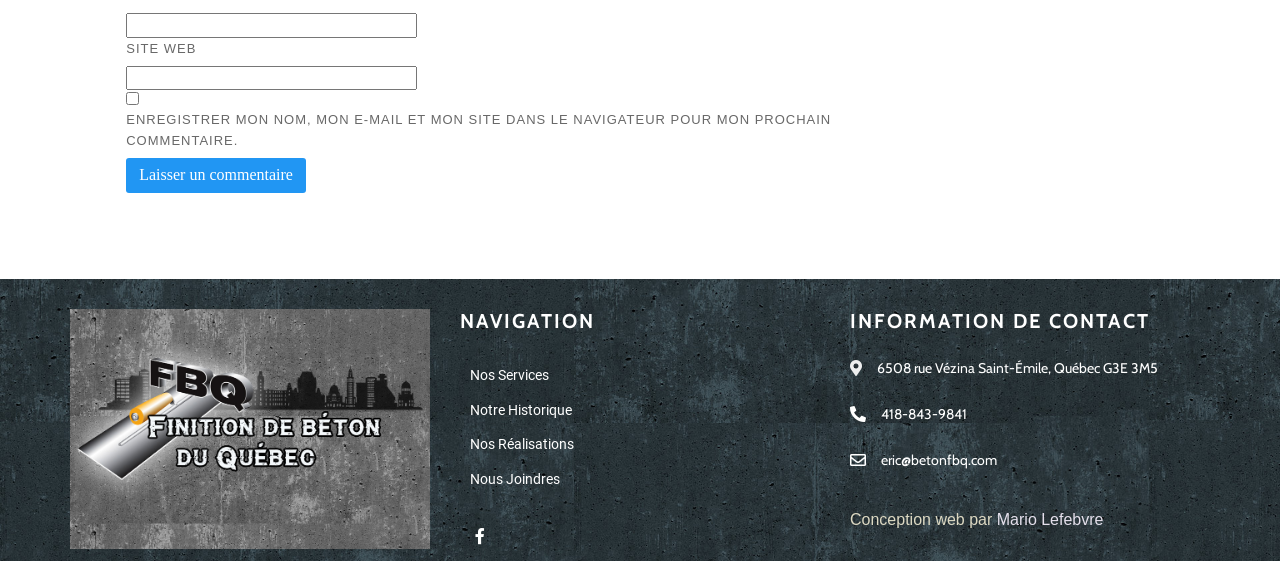What is the purpose of the checkbox?
Give a single word or phrase as your answer by examining the image.

To remember login info